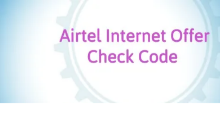Explain in detail what you see in the image.

The image prominently displays the text "Airtel Internet Offer Check Code" in a vibrant purple font against a soft blue background. The design includes a subtle graphic element, possibly a gear, which adds a modern touch. This visual element hints at the theme of technology and connectivity, suggesting that this check code is related to accessing or managing Airtel's internet offers. It's an inviting representation aimed at attracting users looking for information on how to check their internet packages or deals with Airtel.